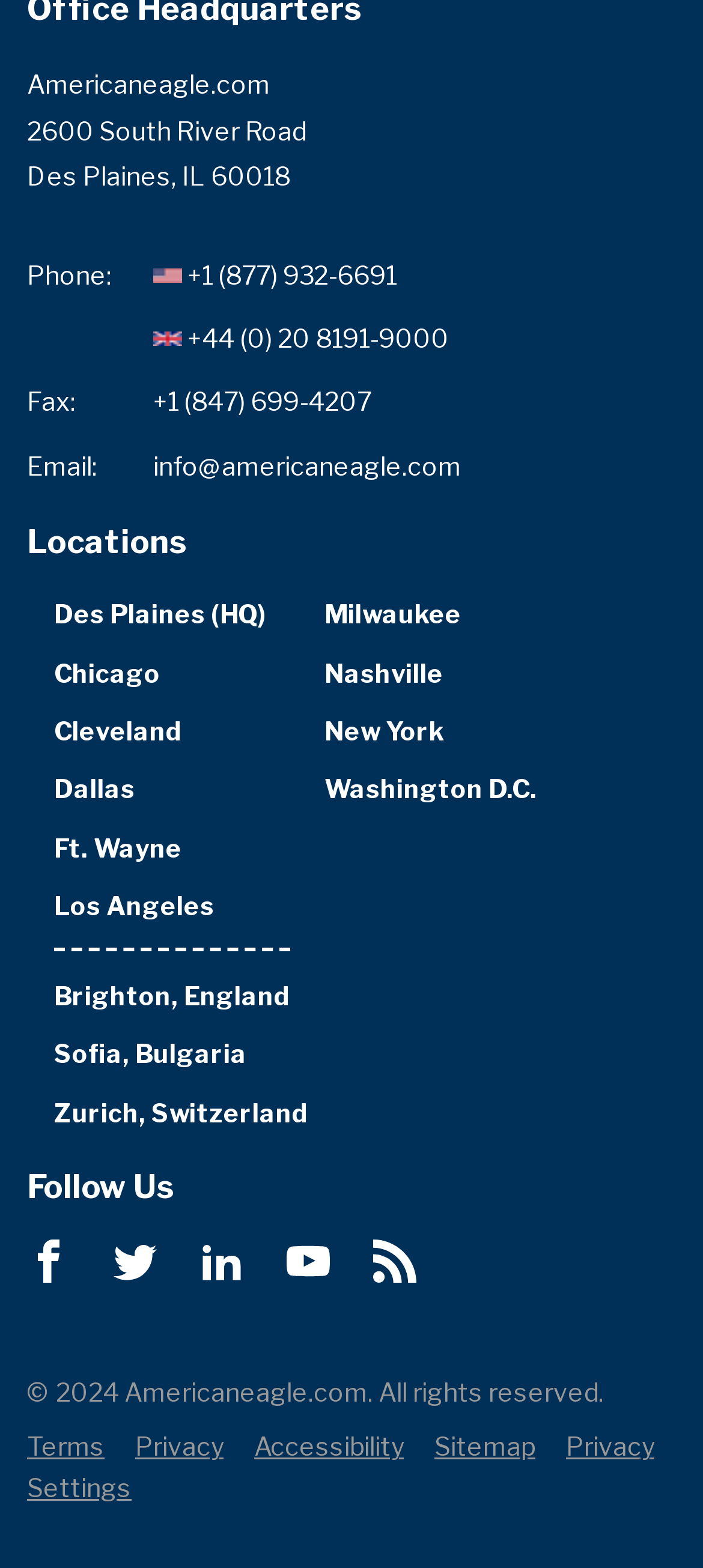Determine the bounding box coordinates of the region to click in order to accomplish the following instruction: "Click the phone number to call the US office". Provide the coordinates as four float numbers between 0 and 1, specifically [left, top, right, bottom].

[0.267, 0.161, 0.564, 0.19]